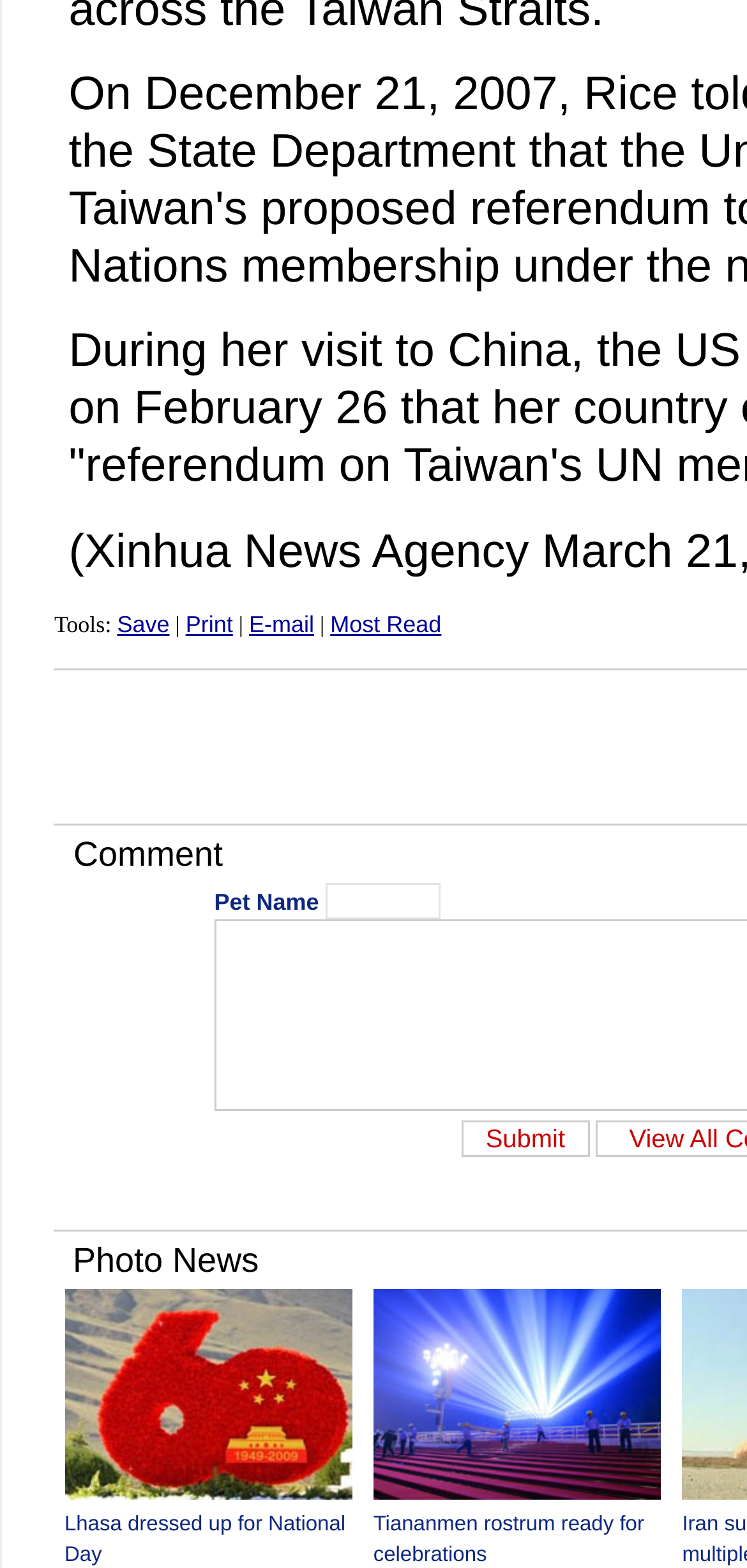Given the webpage screenshot and the description, determine the bounding box coordinates (top-left x, top-left y, bottom-right x, bottom-right y) that define the location of the UI element matching this description: name="s1" value="Submit"

[0.617, 0.715, 0.789, 0.738]